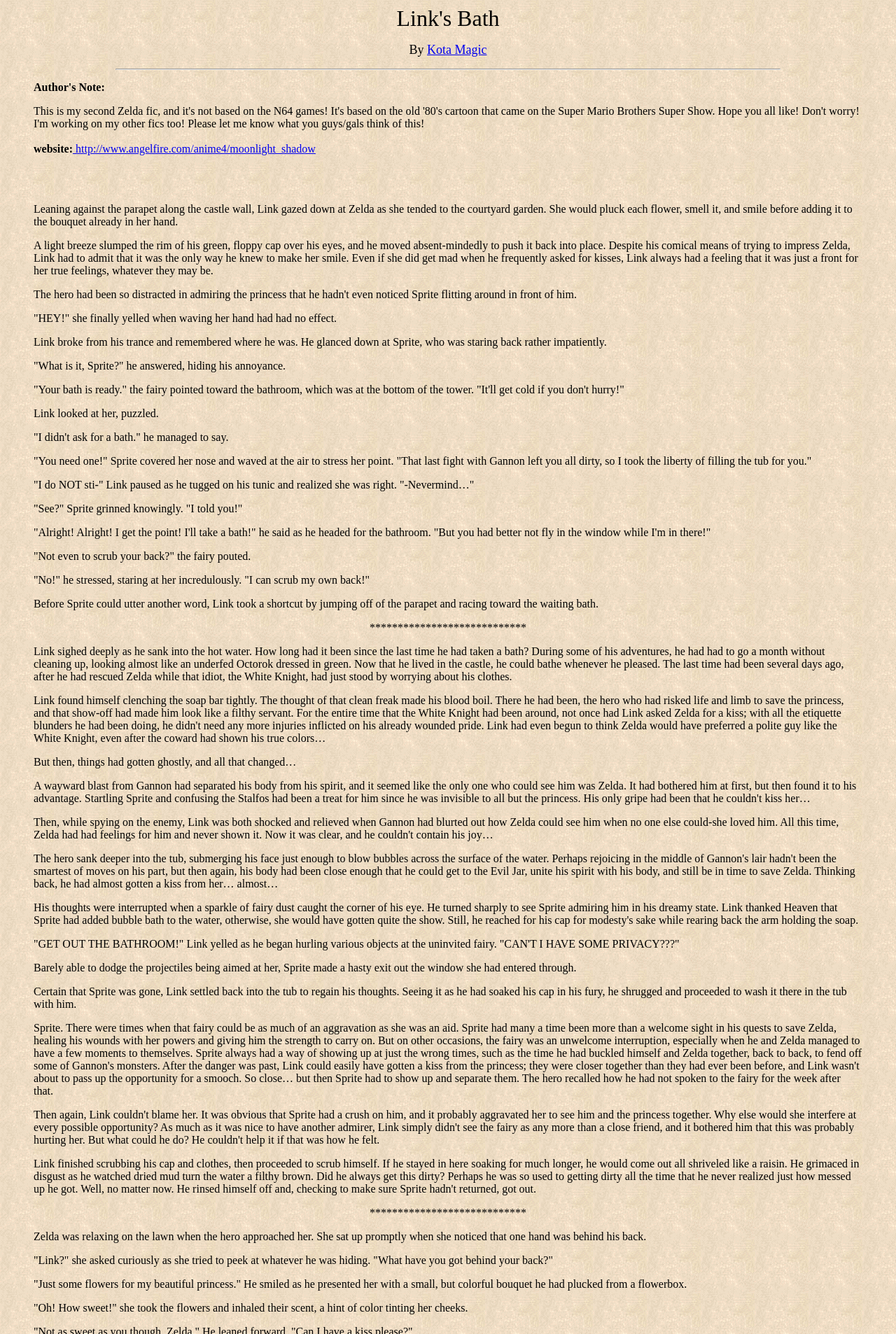Bounding box coordinates are to be given in the format (top-left x, top-left y, bottom-right x, bottom-right y). All values must be floating point numbers between 0 and 1. Provide the bounding box coordinate for the UI element described as: Kota Magic

[0.477, 0.032, 0.543, 0.042]